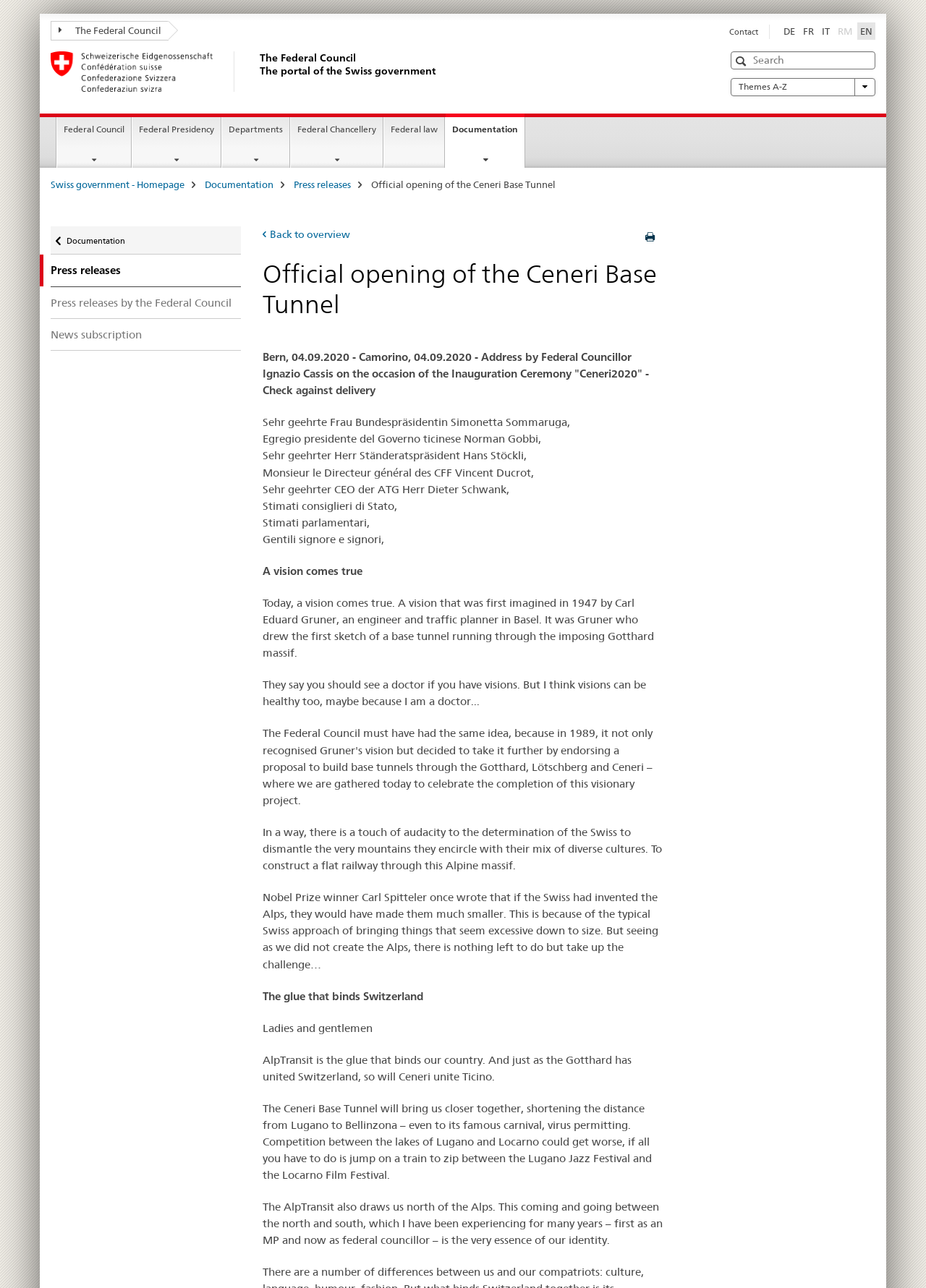Identify the bounding box coordinates of the element that should be clicked to fulfill this task: "Switch to German". The coordinates should be provided as four float numbers between 0 and 1, i.e., [left, top, right, bottom].

[0.843, 0.017, 0.862, 0.031]